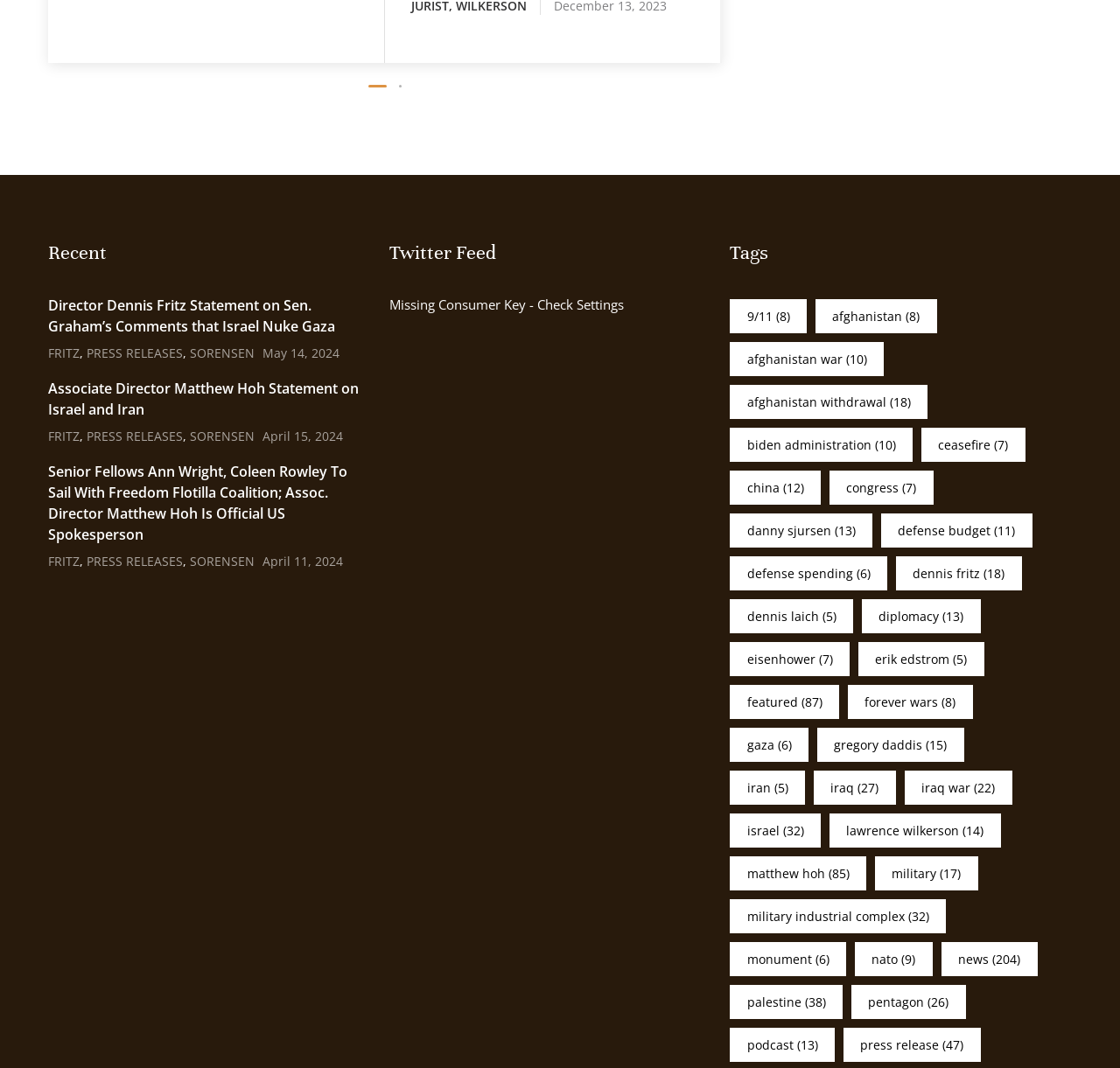Please provide a brief answer to the following inquiry using a single word or phrase:
What is the name of the section that contains the links '9/11', 'Afghanistan', etc.?

Tags